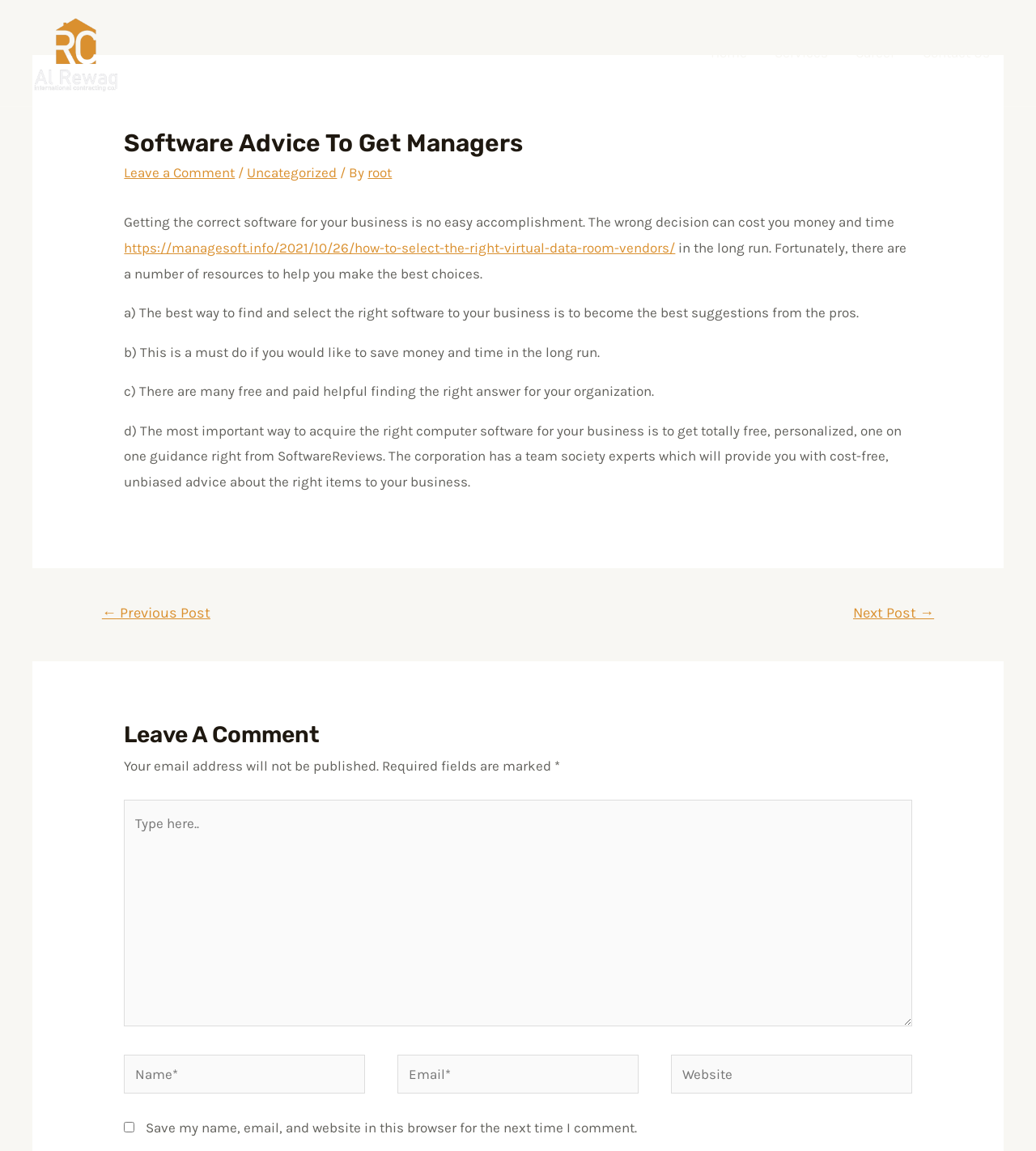What is the purpose of SoftwareReviews?
Based on the visual information, provide a detailed and comprehensive answer.

According to the webpage, SoftwareReviews provides free, personalized, one on one guidance to help businesses find the right software. This information can be found in the paragraph that starts with 'd) The most important way to acquire the right computer software for your business...'.